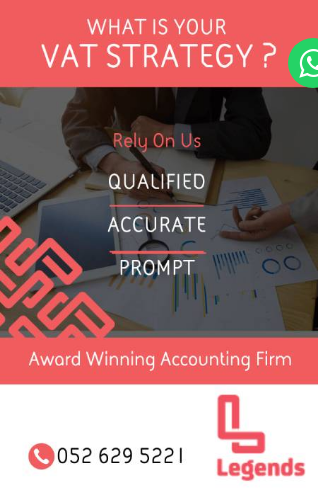Provide a one-word or one-phrase answer to the question:
What are the three key attributes of the accounting firm?

QUALIFIED, ACCURATE, PROMPT